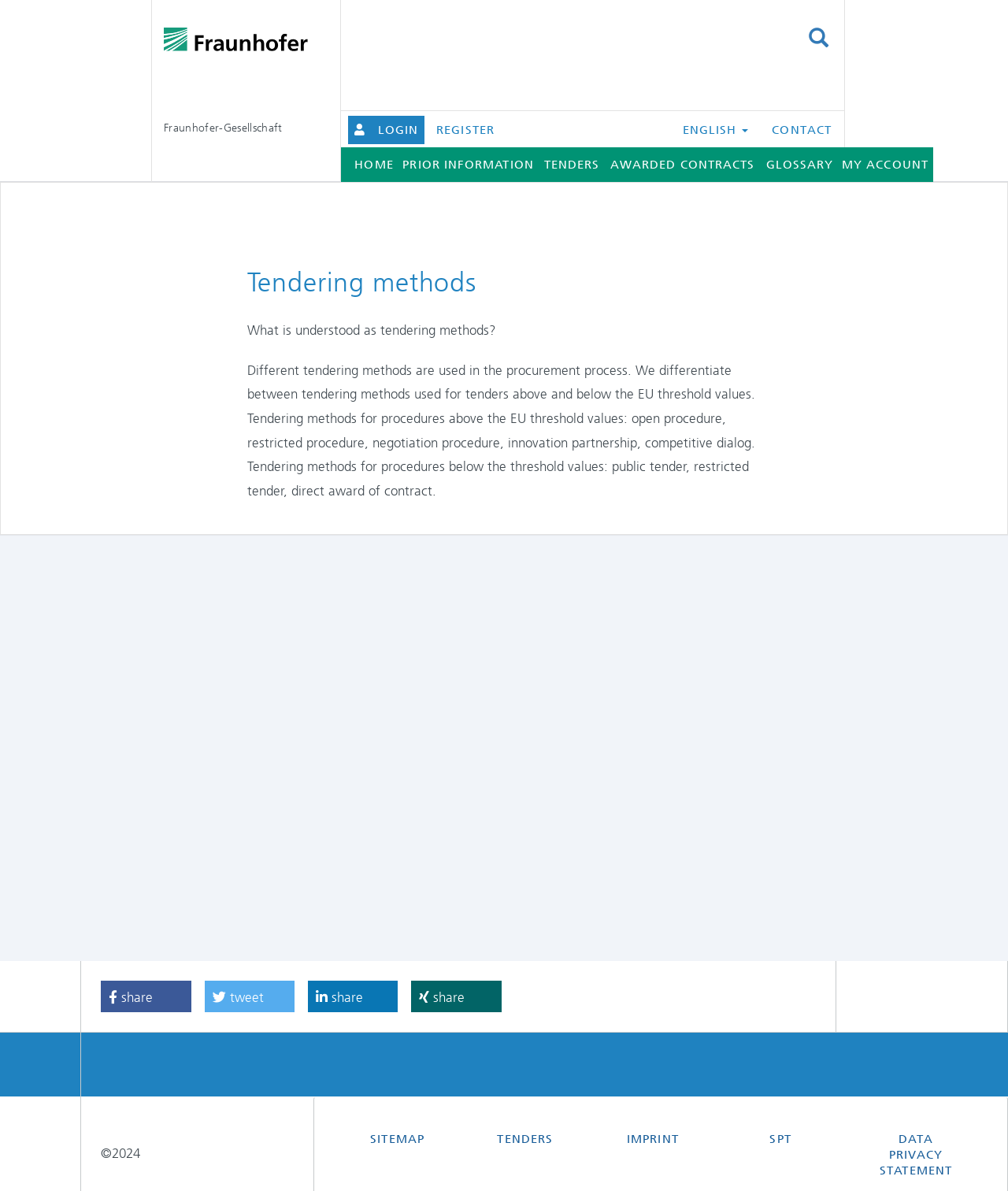Determine the bounding box coordinates for the region that must be clicked to execute the following instruction: "View the SITEMAP".

[0.354, 0.941, 0.434, 0.969]